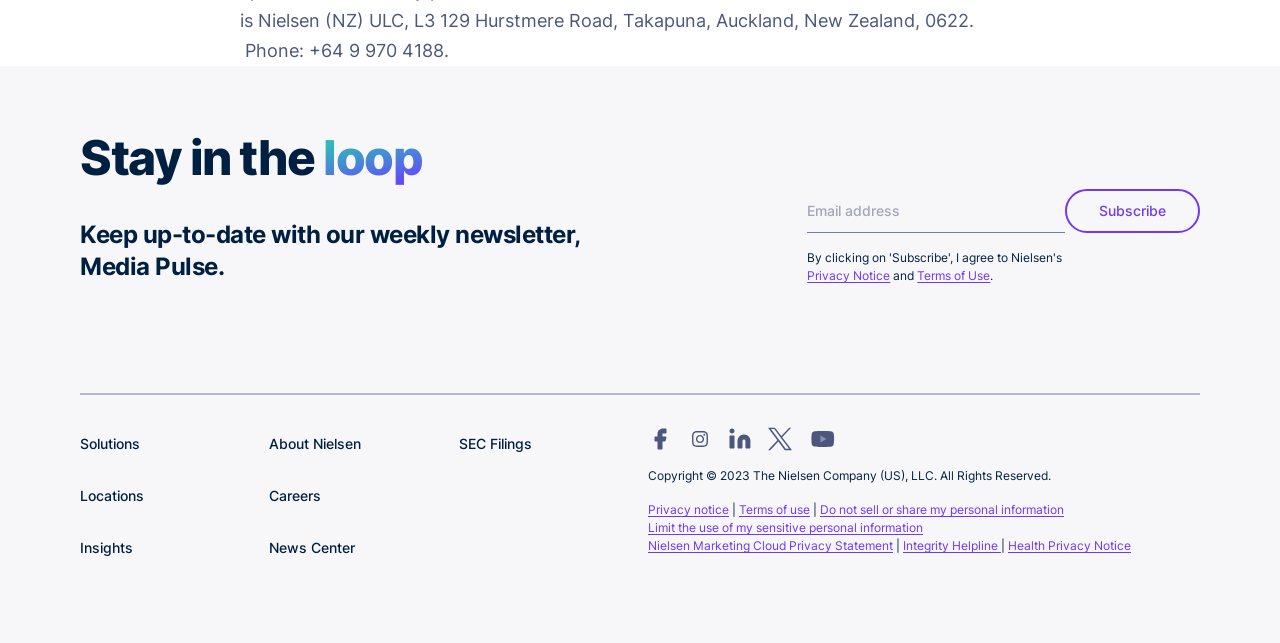Please identify the bounding box coordinates of the element on the webpage that should be clicked to follow this instruction: "Check the 'Recent Posts' section". The bounding box coordinates should be given as four float numbers between 0 and 1, formatted as [left, top, right, bottom].

None